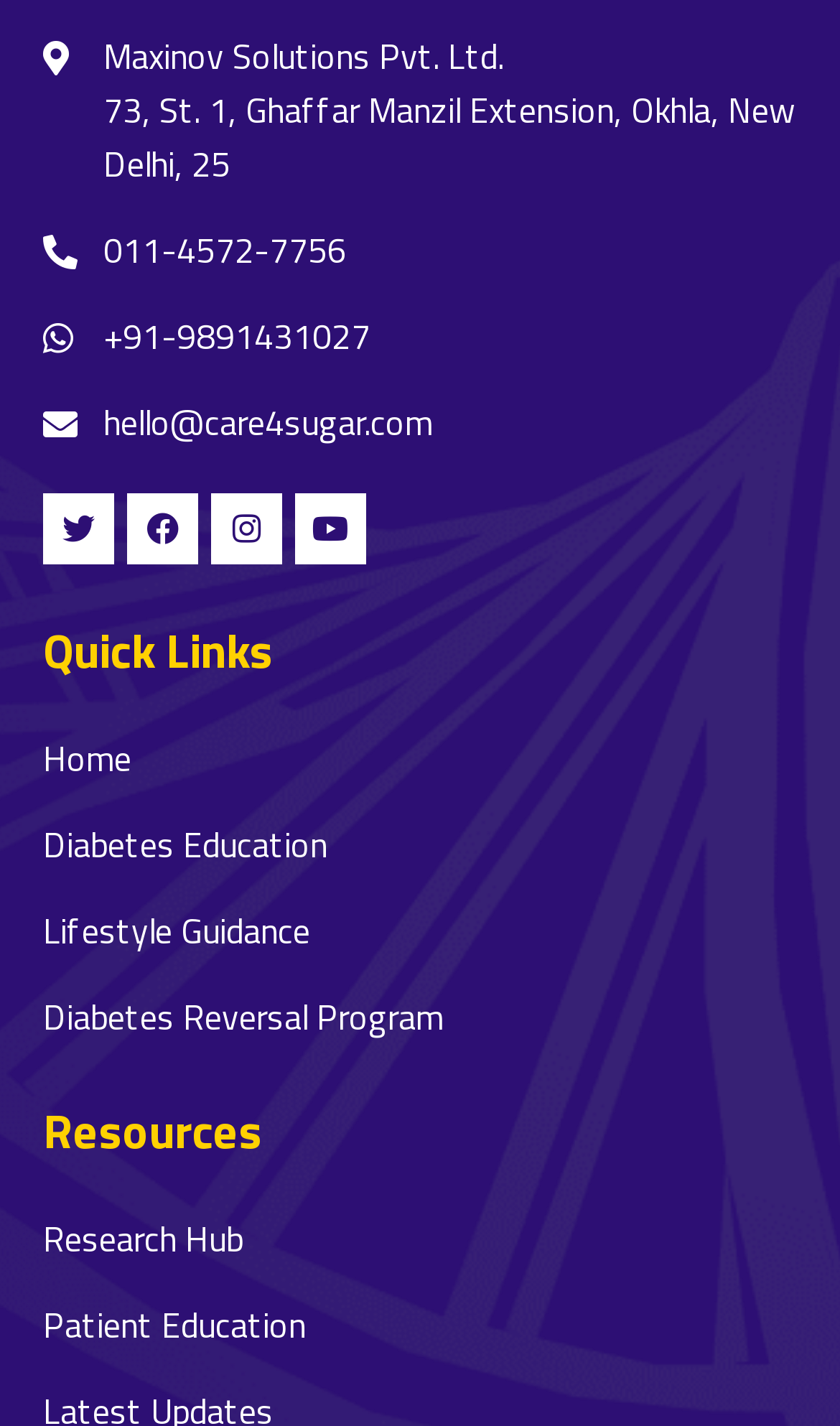Provide the bounding box coordinates for the UI element described in this sentence: "+91-9891431027". The coordinates should be four float values between 0 and 1, i.e., [left, top, right, bottom].

[0.051, 0.217, 0.441, 0.255]